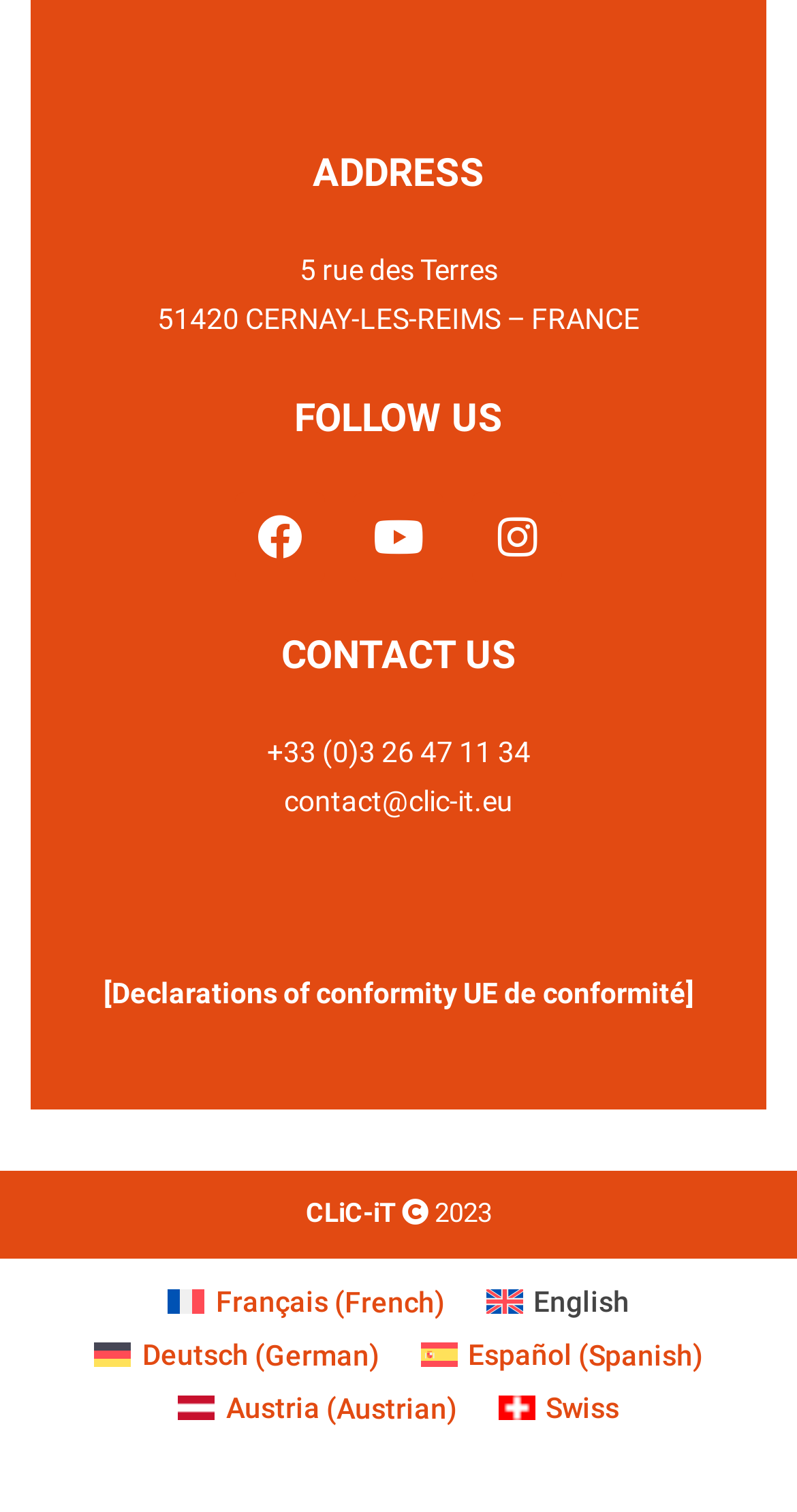What is the copyright year of CLiC-iT?
Look at the screenshot and respond with a single word or phrase.

2023